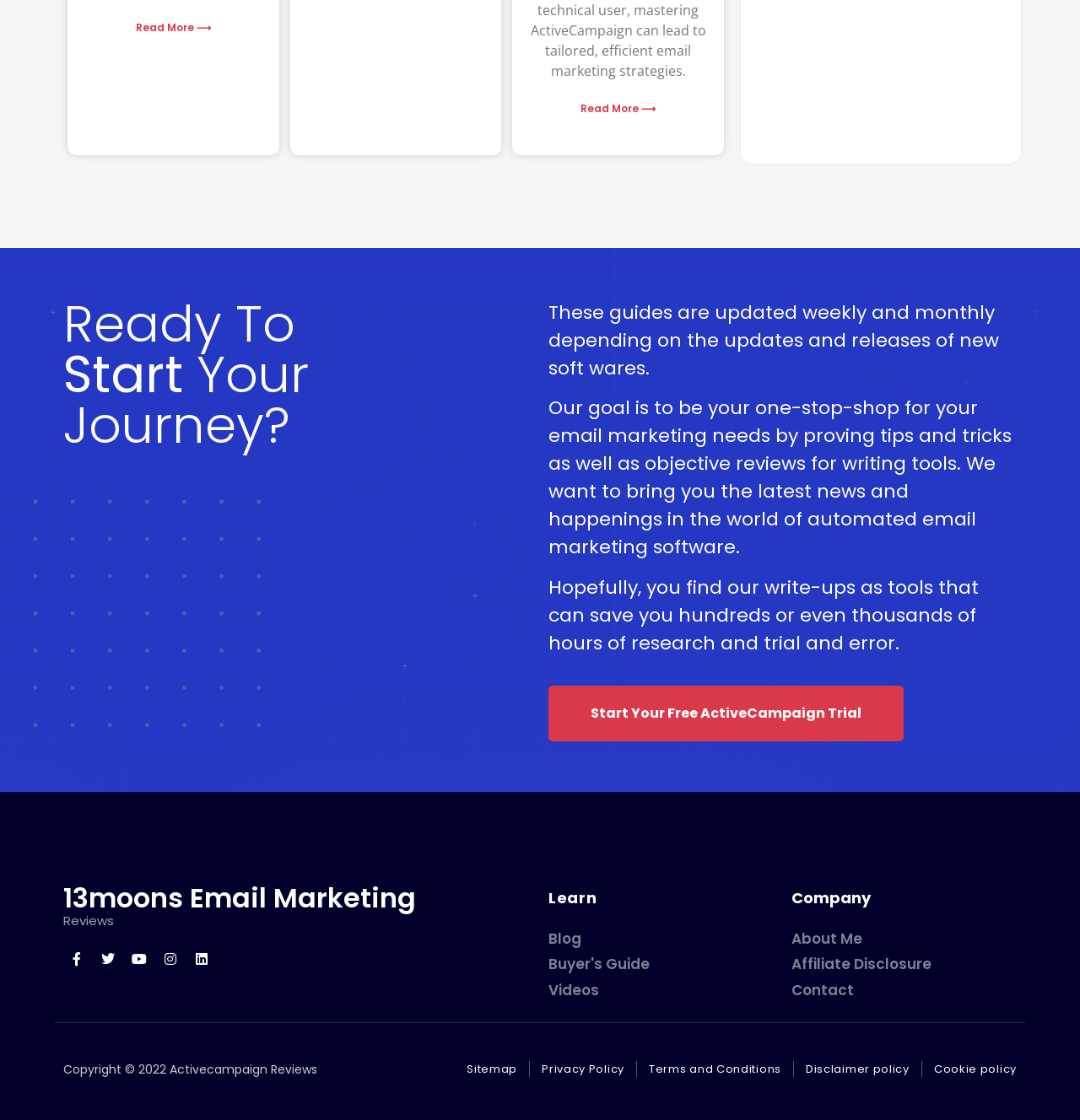Answer briefly with one word or phrase:
How many social media links are present on this website?

5